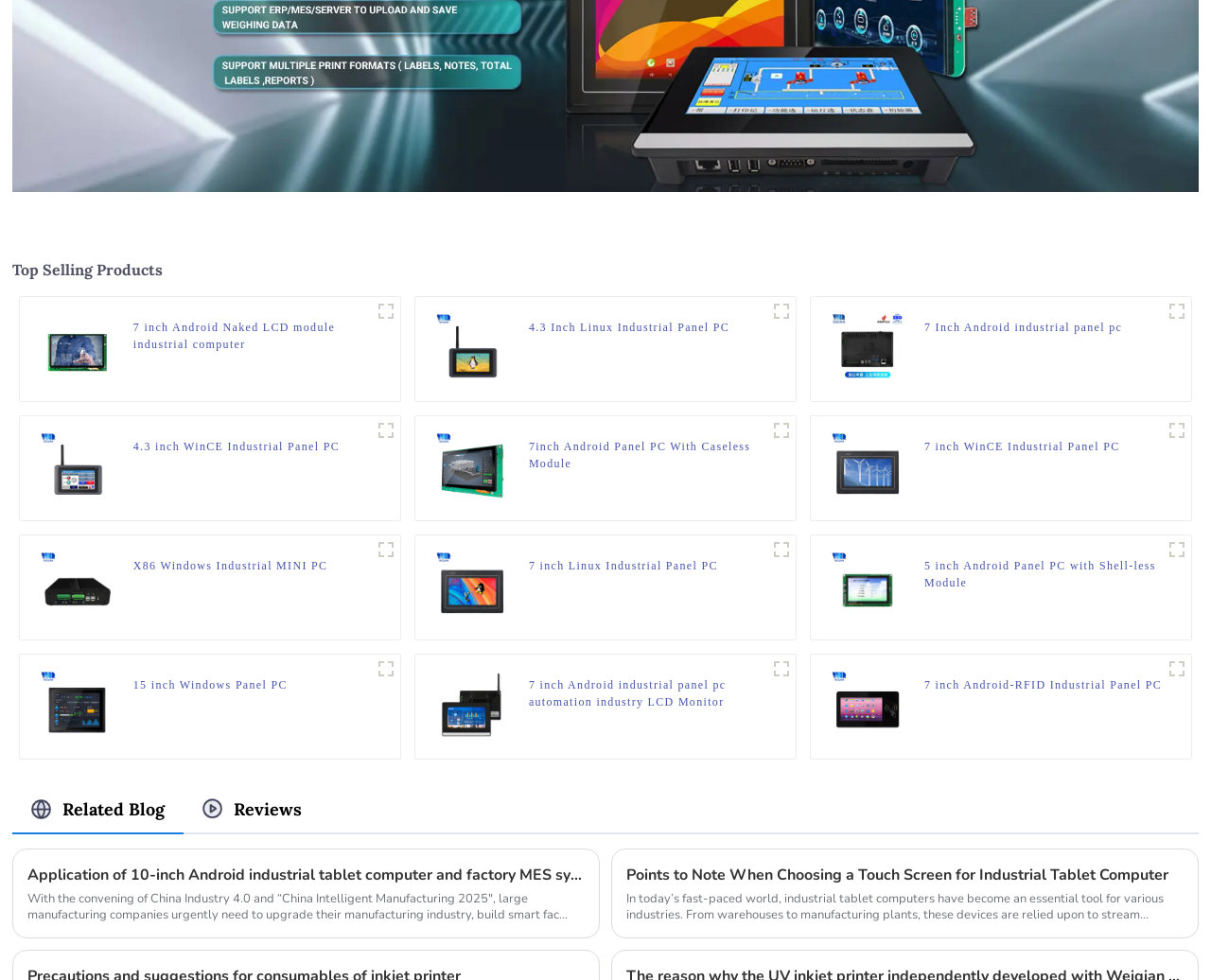What is the operating system of the '7 inch Android industrial panel pc automation industry LCD Monitor'?
Using the image as a reference, deliver a detailed and thorough answer to the question.

I found the product '7 inch Android industrial panel pc automation industry LCD Monitor' on the webpage, and its caption mentions 'Android' as the operating system. This suggests that the operating system of this product is Android.